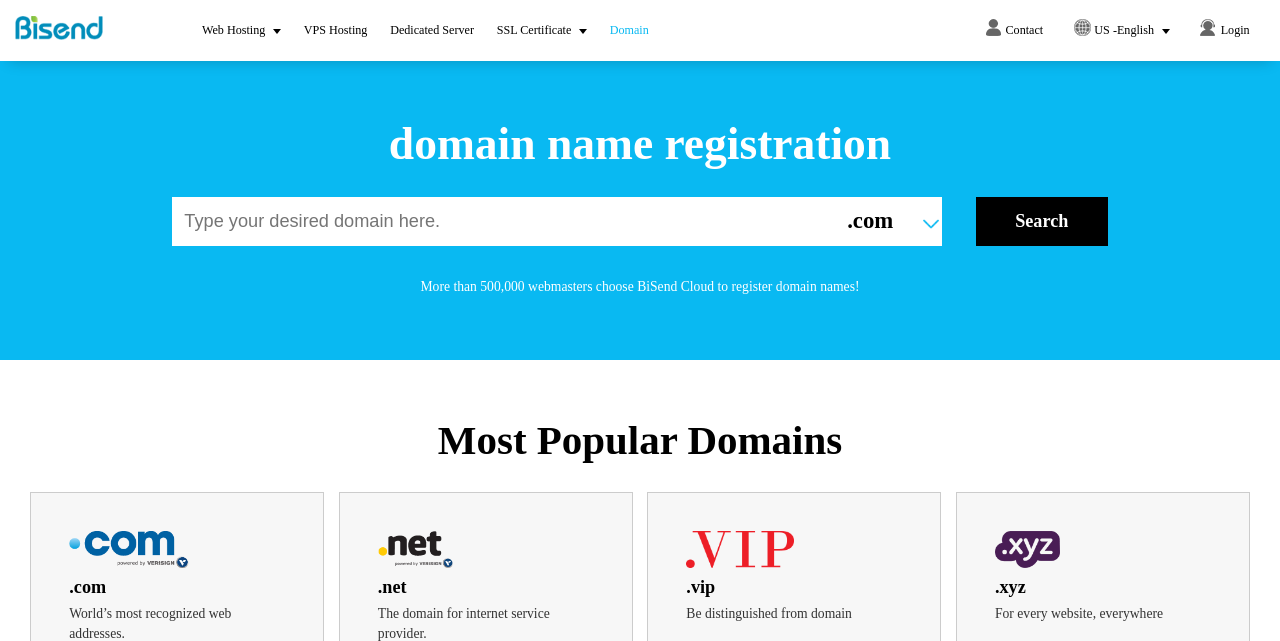Given the description "Domain", determine the bounding box of the corresponding UI element.

[0.476, 0.036, 0.507, 0.058]